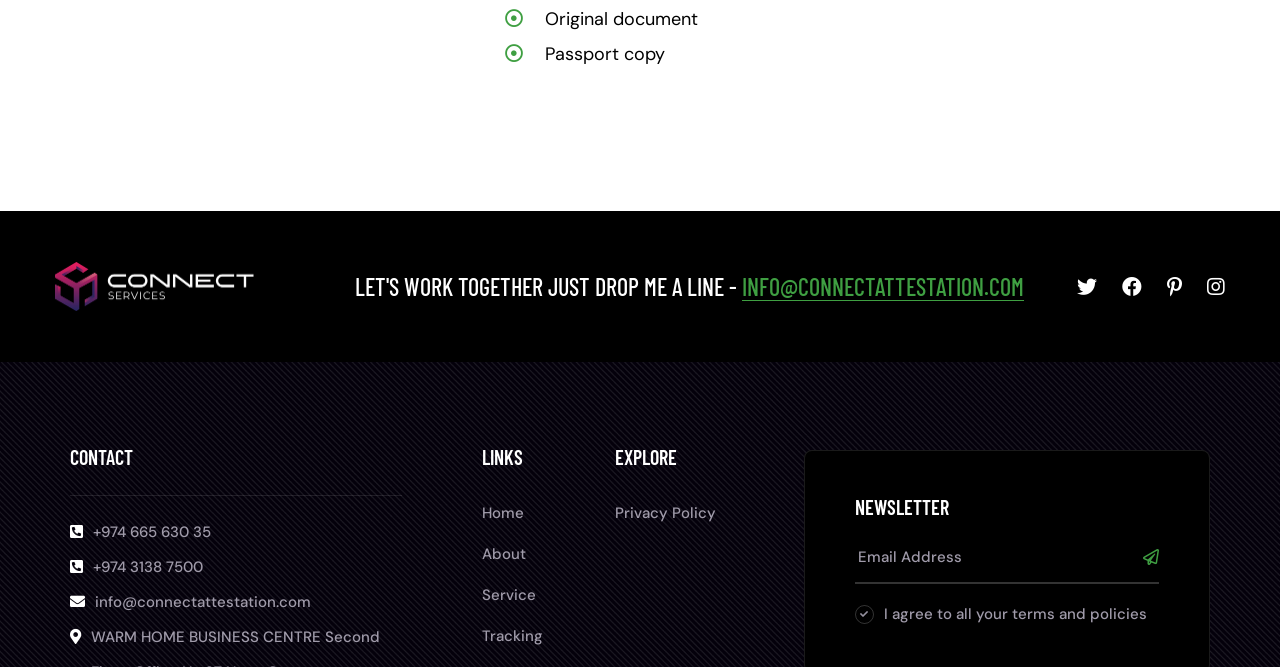Bounding box coordinates are to be given in the format (top-left x, top-left y, bottom-right x, bottom-right y). All values must be floating point numbers between 0 and 1. Provide the bounding box coordinate for the UI element described as: info@connectattestation.com

[0.074, 0.888, 0.243, 0.918]